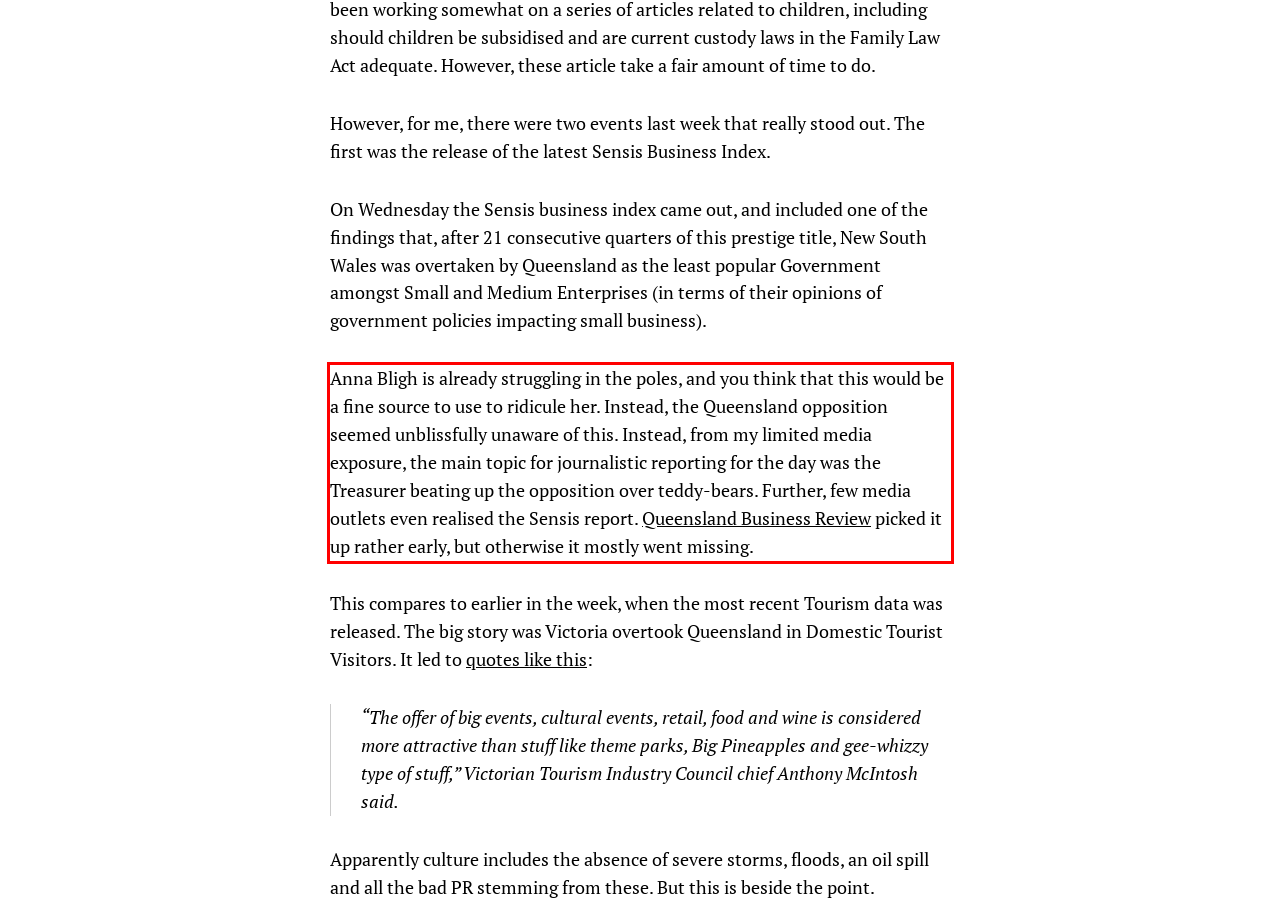Please perform OCR on the text content within the red bounding box that is highlighted in the provided webpage screenshot.

Anna Bligh is already struggling in the poles, and you think that this would be a fine source to use to ridicule her. Instead, the Queensland opposition seemed unblissfully unaware of this. Instead, from my limited media exposure, the main topic for journalistic reporting for the day was the Treasurer beating up the opposition over teddy-bears. Further, few media outlets even realised the Sensis report. Queensland Business Review picked it up rather early, but otherwise it mostly went missing.